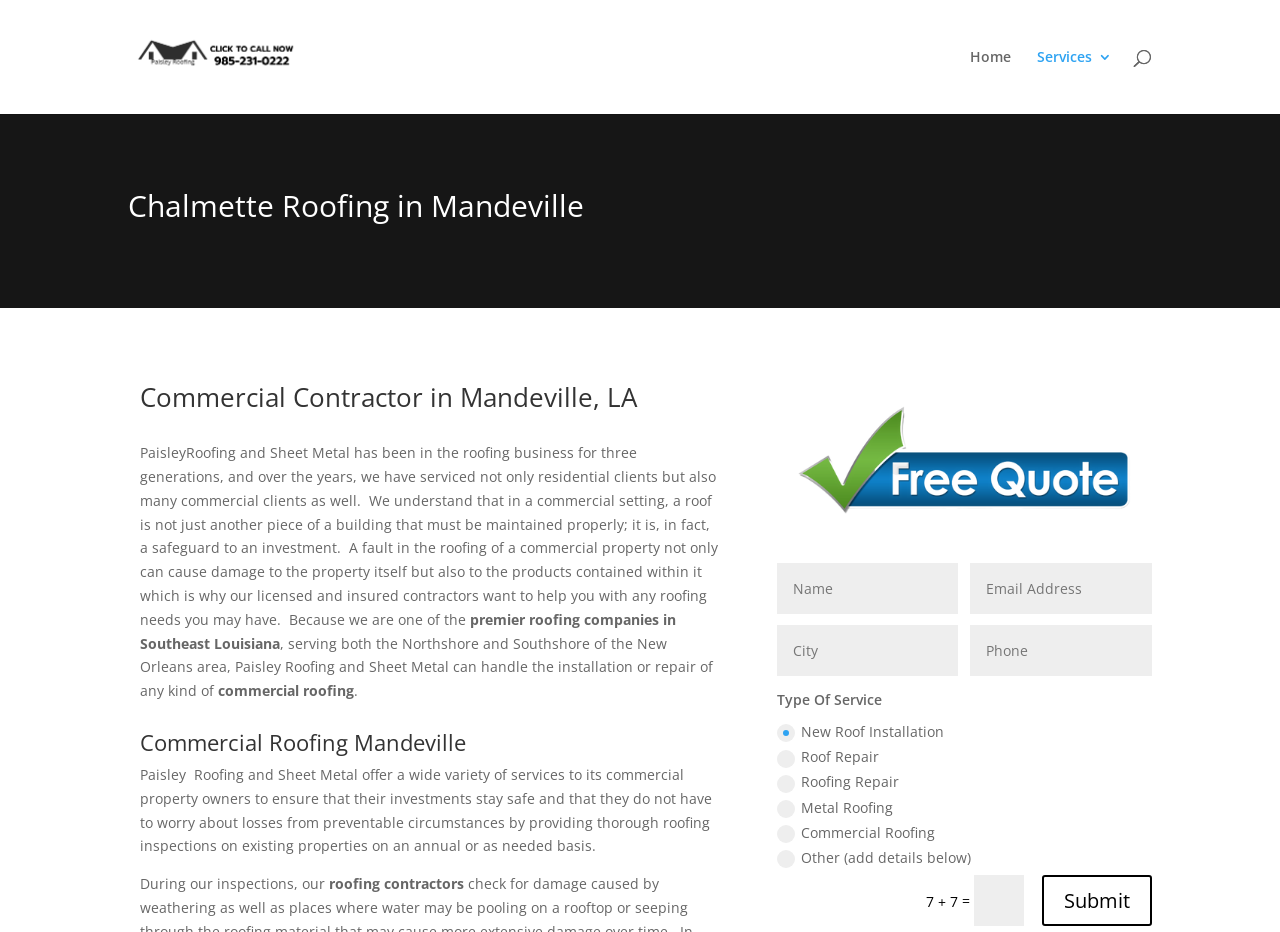Find the bounding box coordinates of the clickable region needed to perform the following instruction: "Click the 'Home' link". The coordinates should be provided as four float numbers between 0 and 1, i.e., [left, top, right, bottom].

[0.758, 0.054, 0.79, 0.122]